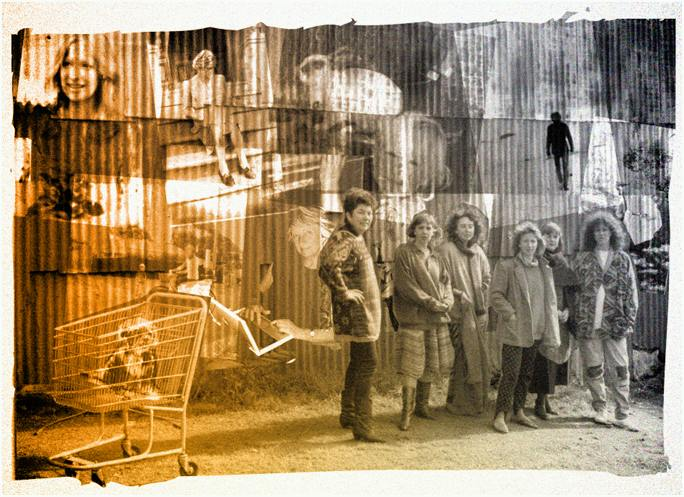What is the attire of the women in the foreground?
Respond with a short answer, either a single word or a phrase, based on the image.

Mix of casual and artistic